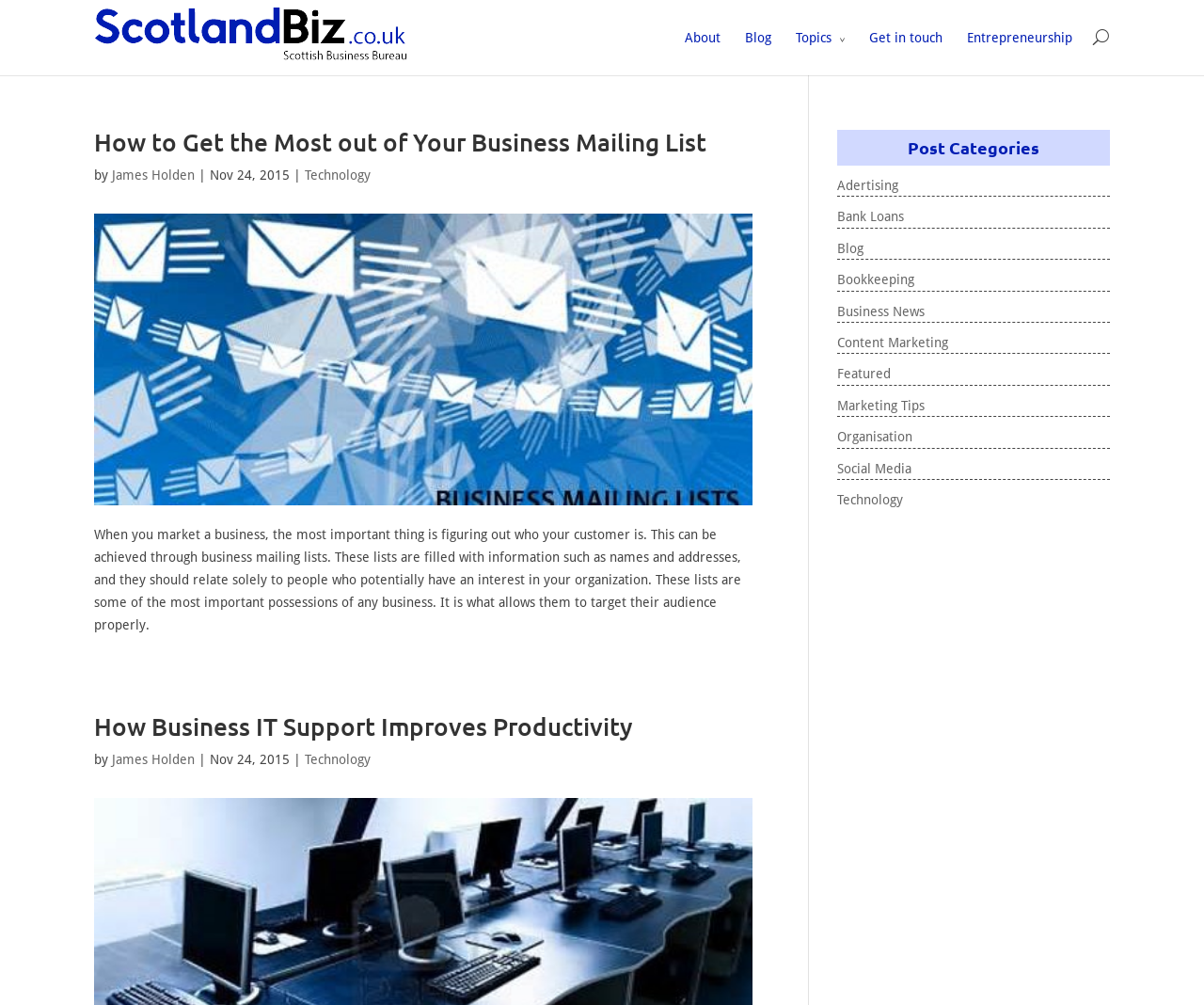Pinpoint the bounding box coordinates of the clickable area needed to execute the instruction: "Post Comment". The coordinates should be specified as four float numbers between 0 and 1, i.e., [left, top, right, bottom].

None